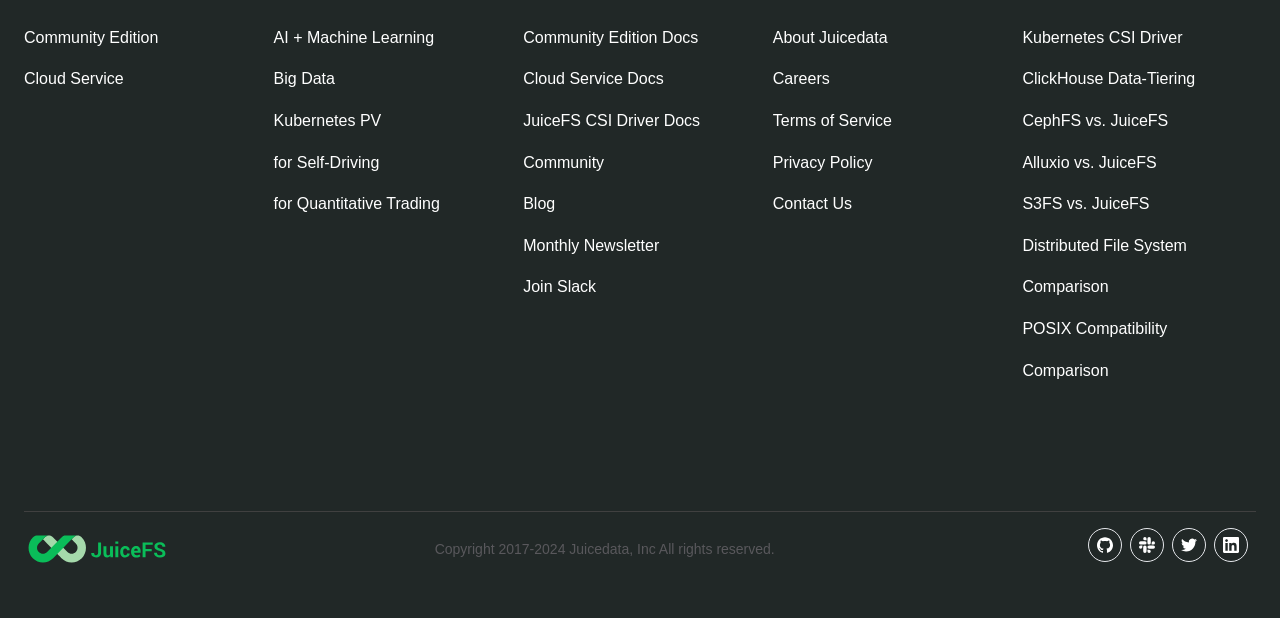Respond to the question below with a single word or phrase:
What is the last link on the webpage?

POSIX Compatibility Comparison